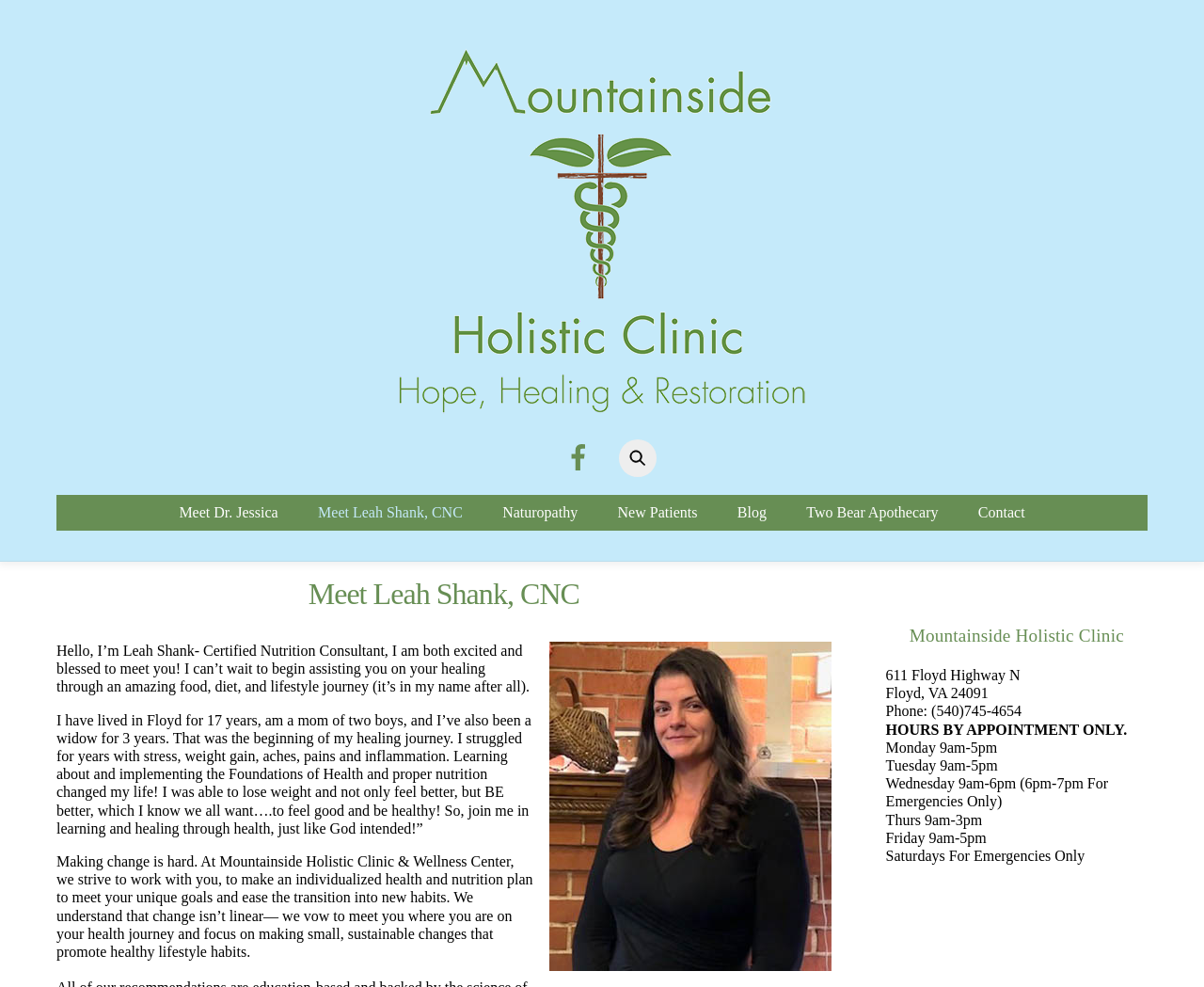Please identify the bounding box coordinates of where to click in order to follow the instruction: "Click Information Today, Inc. Corporate Site".

None